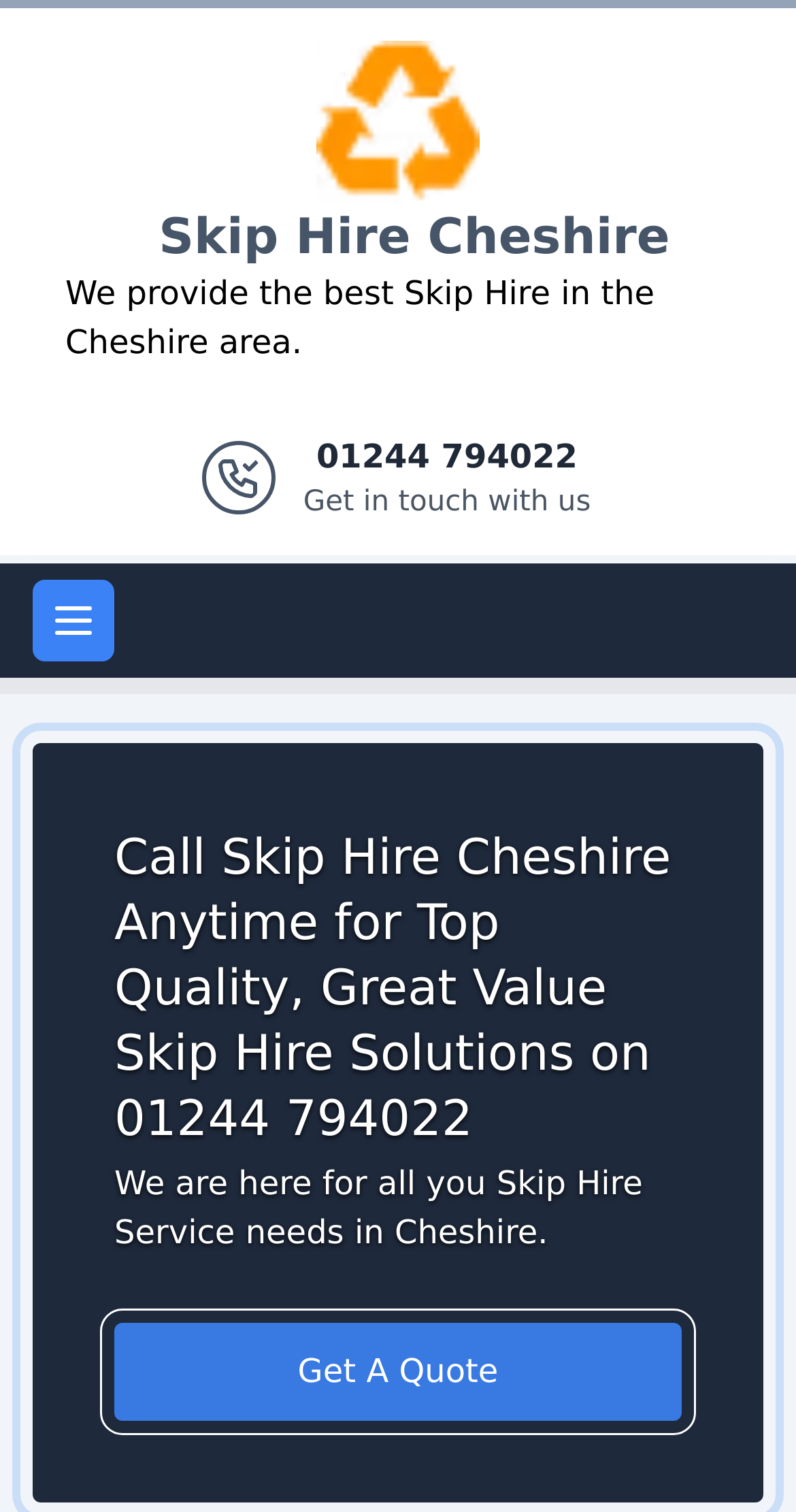Determine the bounding box coordinates (top-left x, top-left y, bottom-right x, bottom-right y) of the UI element described in the following text: Logo

[0.397, 0.03, 0.603, 0.055]